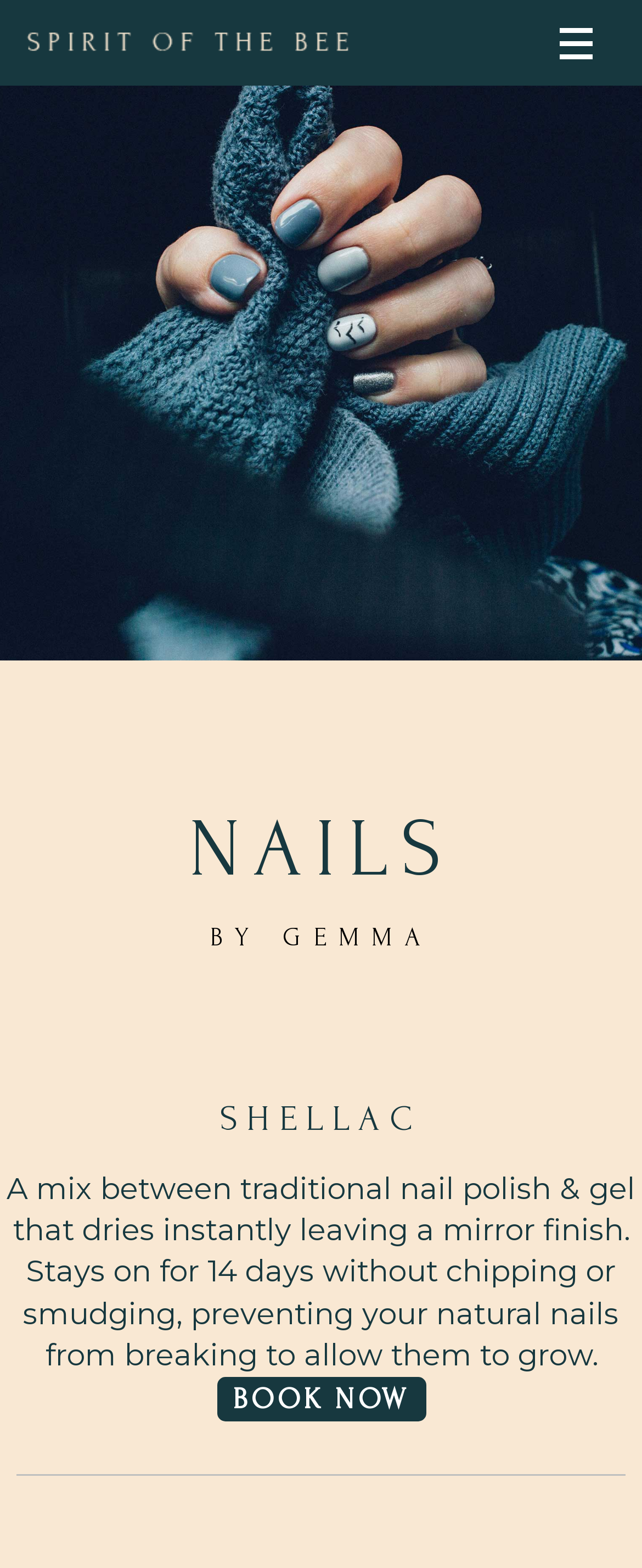Please find the bounding box for the UI component described as follows: "book now".

[0.337, 0.878, 0.663, 0.906]